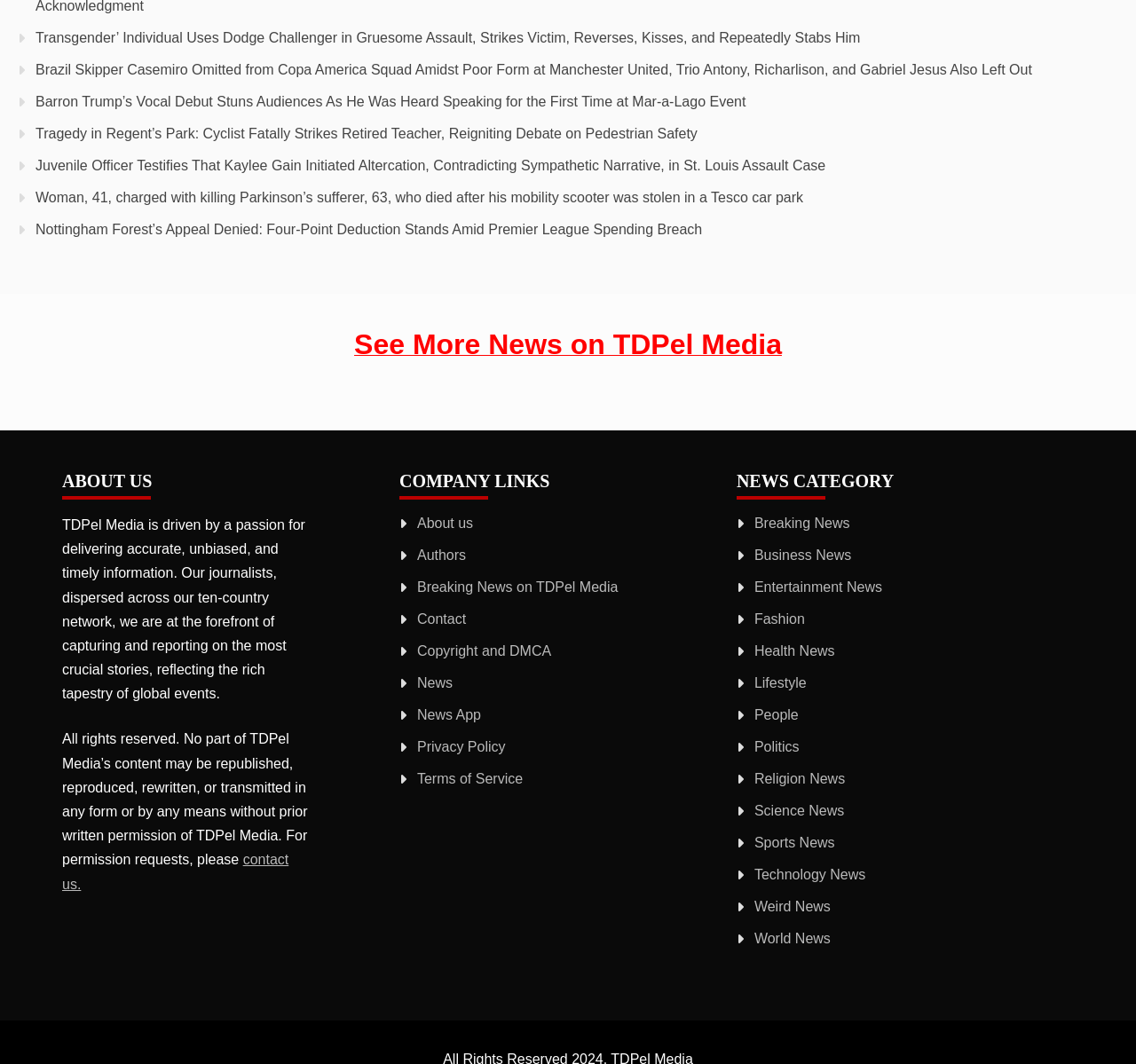Please find the bounding box coordinates of the element that you should click to achieve the following instruction: "Learn more about TDPel Media". The coordinates should be presented as four float numbers between 0 and 1: [left, top, right, bottom].

[0.055, 0.438, 0.273, 0.47]